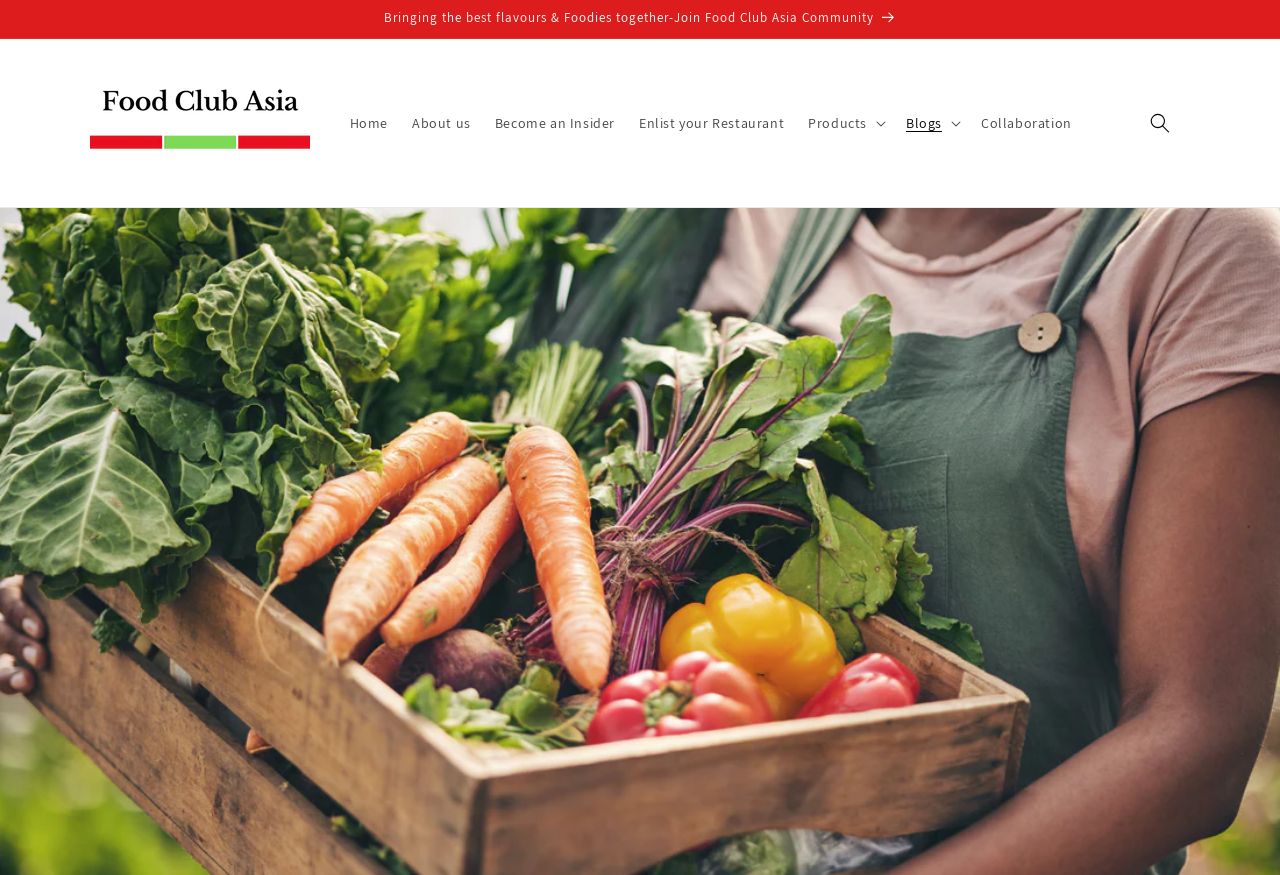Identify the primary heading of the webpage and provide its text.

Culinary Odyssey: The Rollercoaster of Supply Chains in Southeast Asian Restaurants